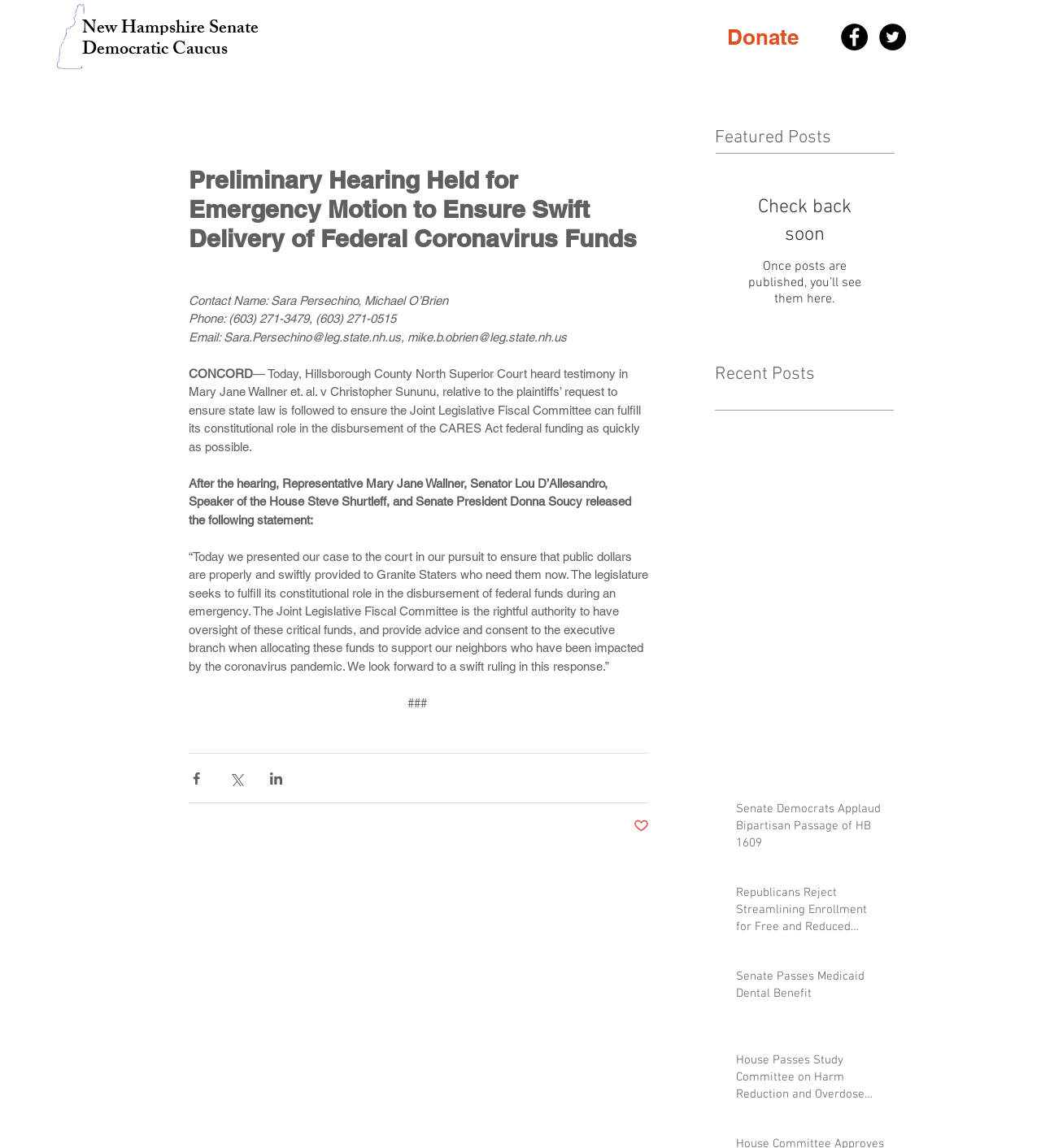Detail the features and information presented on the webpage.

The webpage appears to be a news article or press release from the New Hampshire Senate Democratic Caucus. At the top of the page, there is a heading that reads "New Hampshire Senate" and a link to the same. Below this, there is a heading that reads "Democratic Caucus" and a link to the same.

On the top right side of the page, there is a link to "Donate" and a social bar with links to Facebook and Twitter, each accompanied by a black circle icon. Next to the social bar, there is a button with no text.

The main content of the page is an article with the title "Preliminary Hearing Held for Emergency Motion to Ensure Swift Delivery of Federal Coronavirus Funds". Below the title, there is a block of text that provides contact information, including names, phone numbers, and email addresses. The article then proceeds to discuss a court hearing related to the disbursement of federal coronavirus funds.

Below the article, there are three buttons to share the content via Facebook, Twitter, and LinkedIn, each accompanied by an icon. There is also a button to indicate that the post has not been liked.

On the right side of the page, there are two headings: "Featured Posts" and "Recent Posts". Under "Featured Posts", there is a message that says "Check back soon" and a brief explanation that posts will be displayed once they are published. Under "Recent Posts", there are four links to different articles, each with a brief title and a link to the full article.

Overall, the webpage appears to be a news or press release page from the New Hampshire Senate Democratic Caucus, with a focus on providing information about recent events and news related to the caucus.